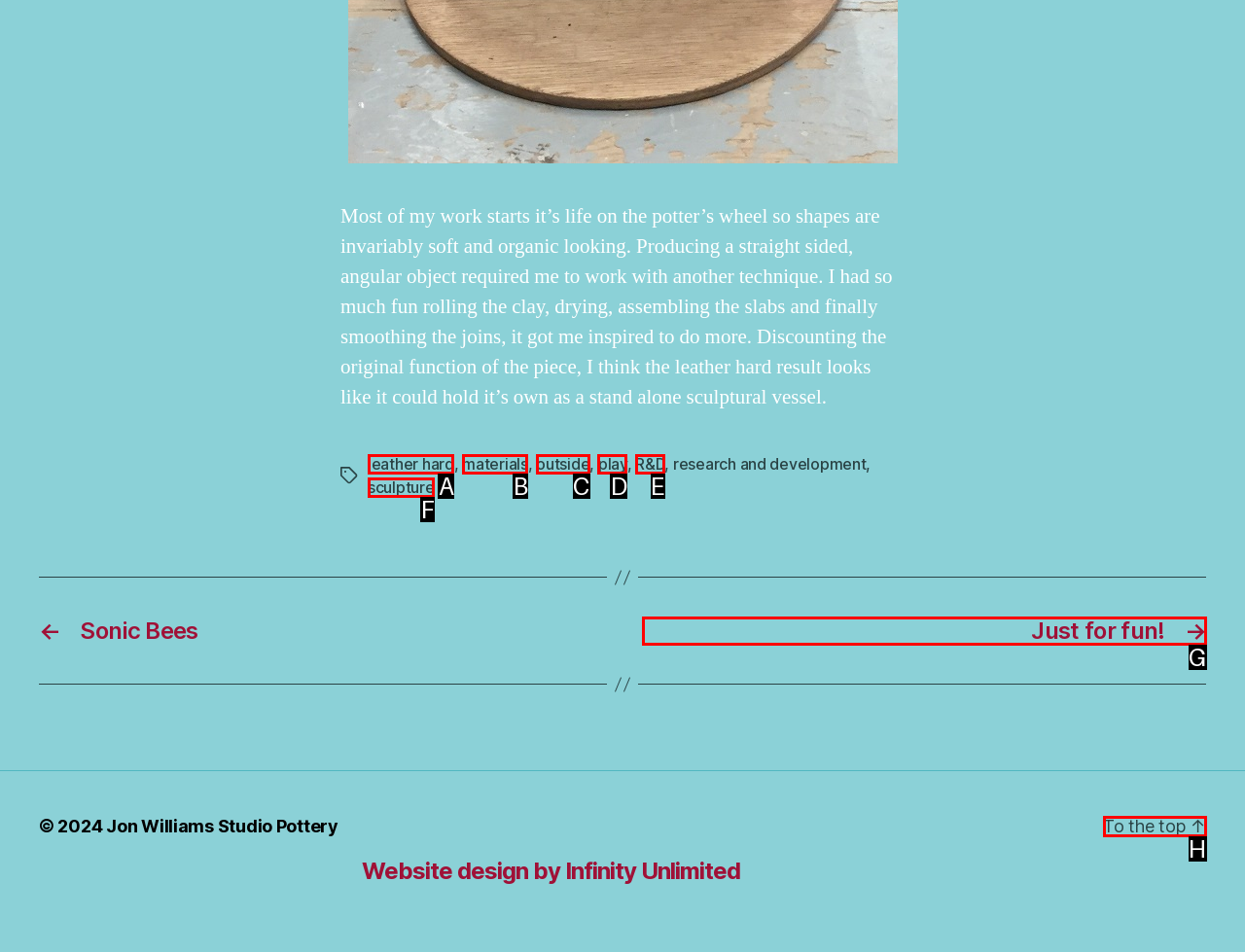Point out the HTML element that matches the following description: alt="Contact" name="CM4all_5101"
Answer with the letter from the provided choices.

None